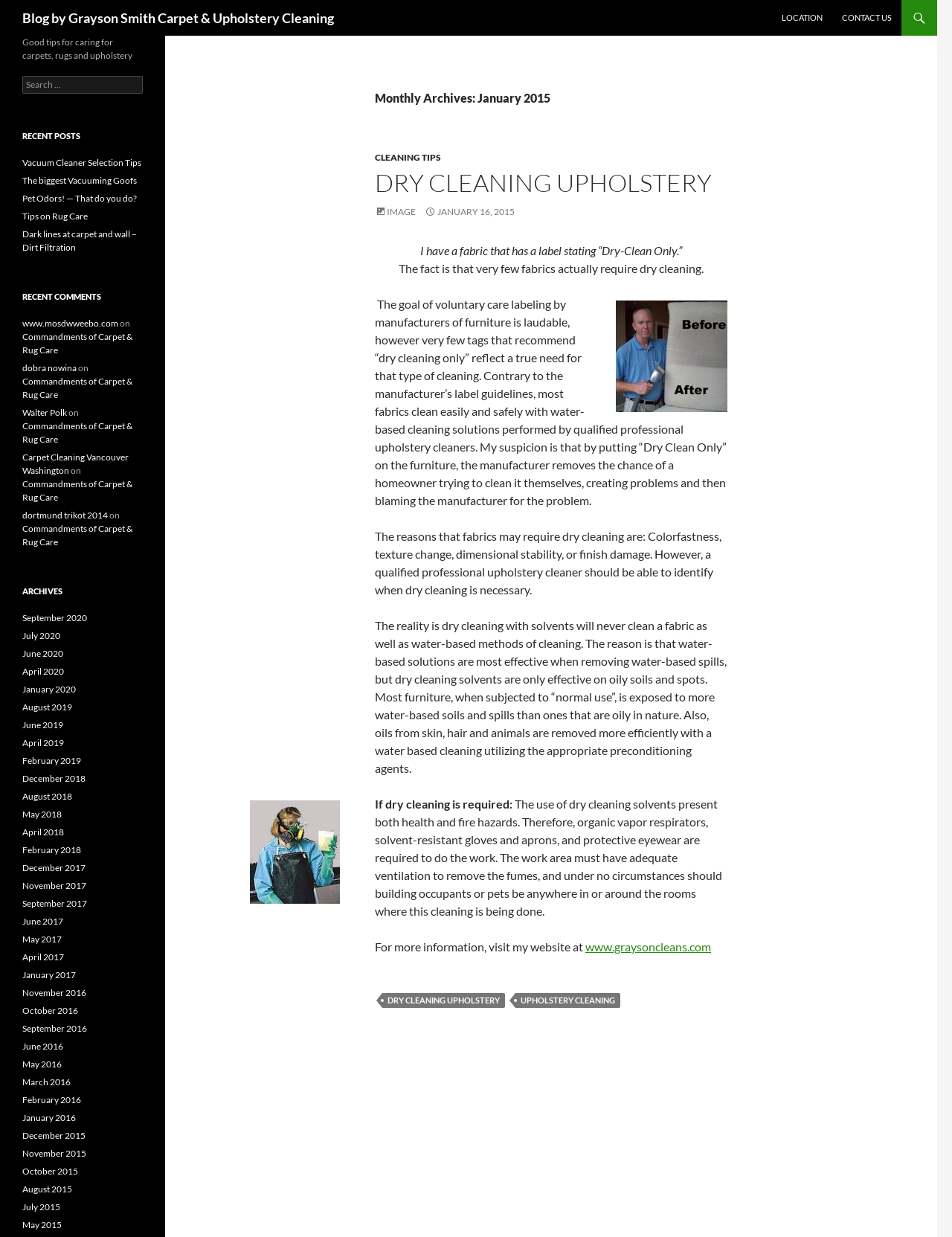Please determine the bounding box coordinates of the element to click on in order to accomplish the following task: "Visit the website 'www.graysoncleans.com'". Ensure the coordinates are four float numbers ranging from 0 to 1, i.e., [left, top, right, bottom].

[0.615, 0.759, 0.747, 0.771]